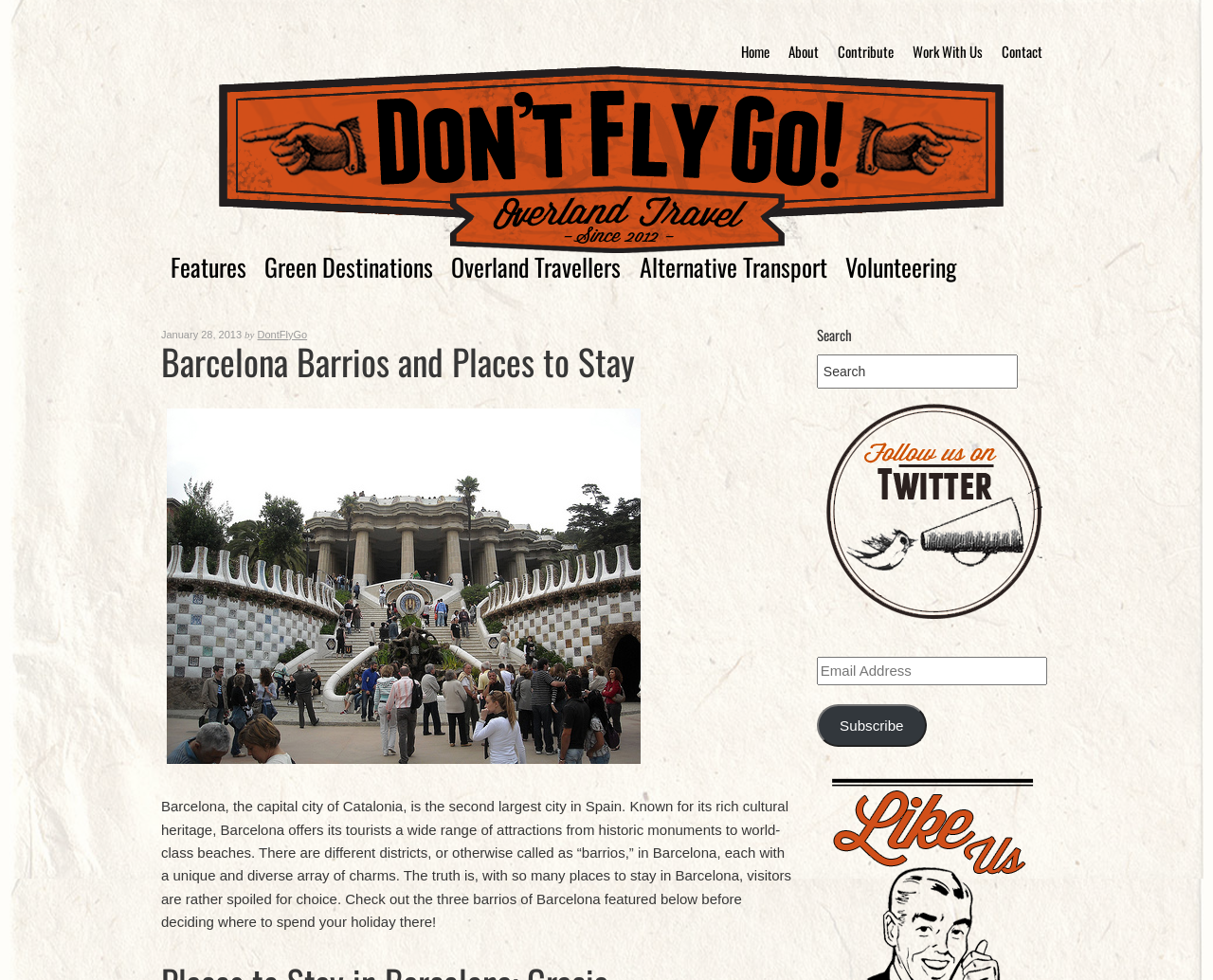Can you find the bounding box coordinates for the element to click on to achieve the instruction: "Search for a place to stay"?

[0.673, 0.361, 0.839, 0.397]